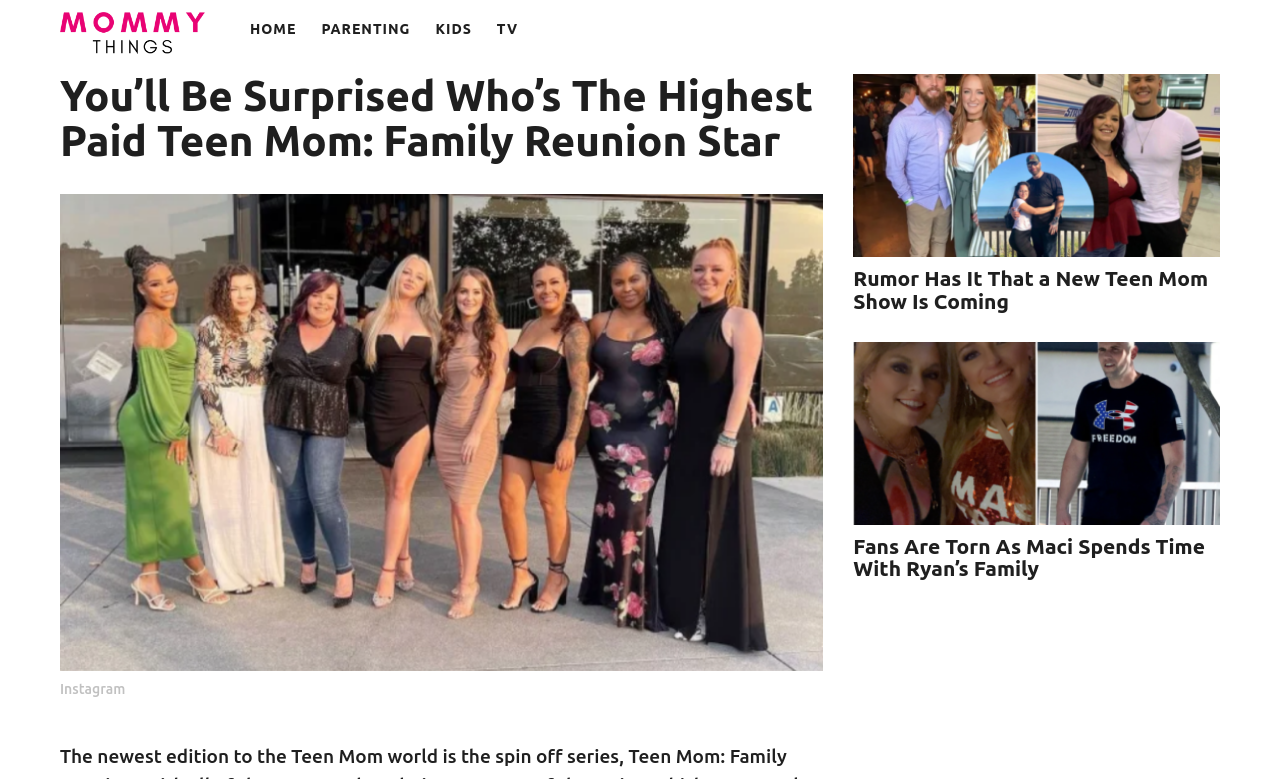How old is the main article?
Can you provide a detailed and comprehensive answer to the question?

The time element in the main article heading indicates that the article was published 2 years ago.